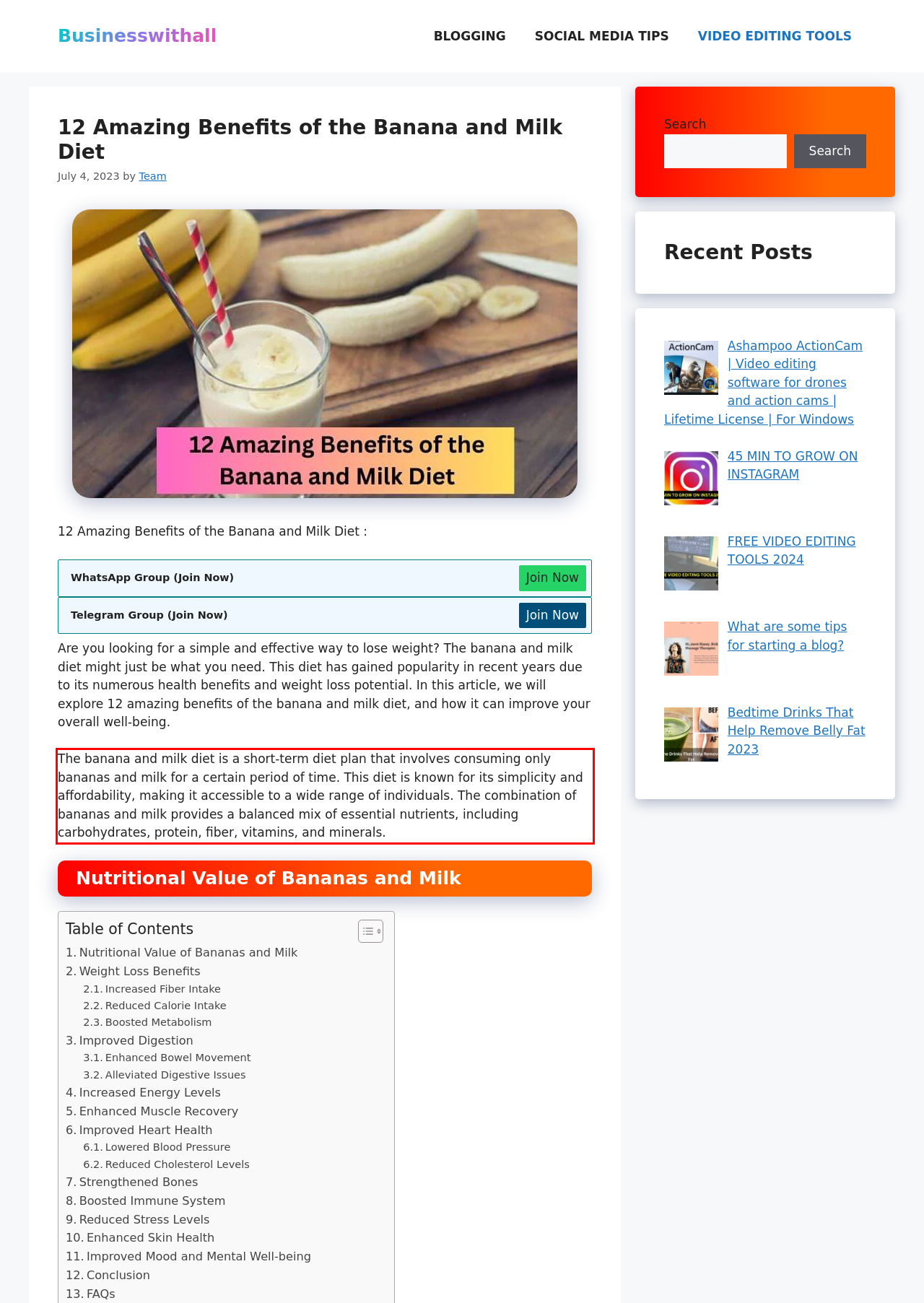Inspect the webpage screenshot that has a red bounding box and use OCR technology to read and display the text inside the red bounding box.

The banana and milk diet is a short-term diet plan that involves consuming only bananas and milk for a certain period of time. This diet is known for its simplicity and affordability, making it accessible to a wide range of individuals. The combination of bananas and milk provides a balanced mix of essential nutrients, including carbohydrates, protein, fiber, vitamins, and minerals.